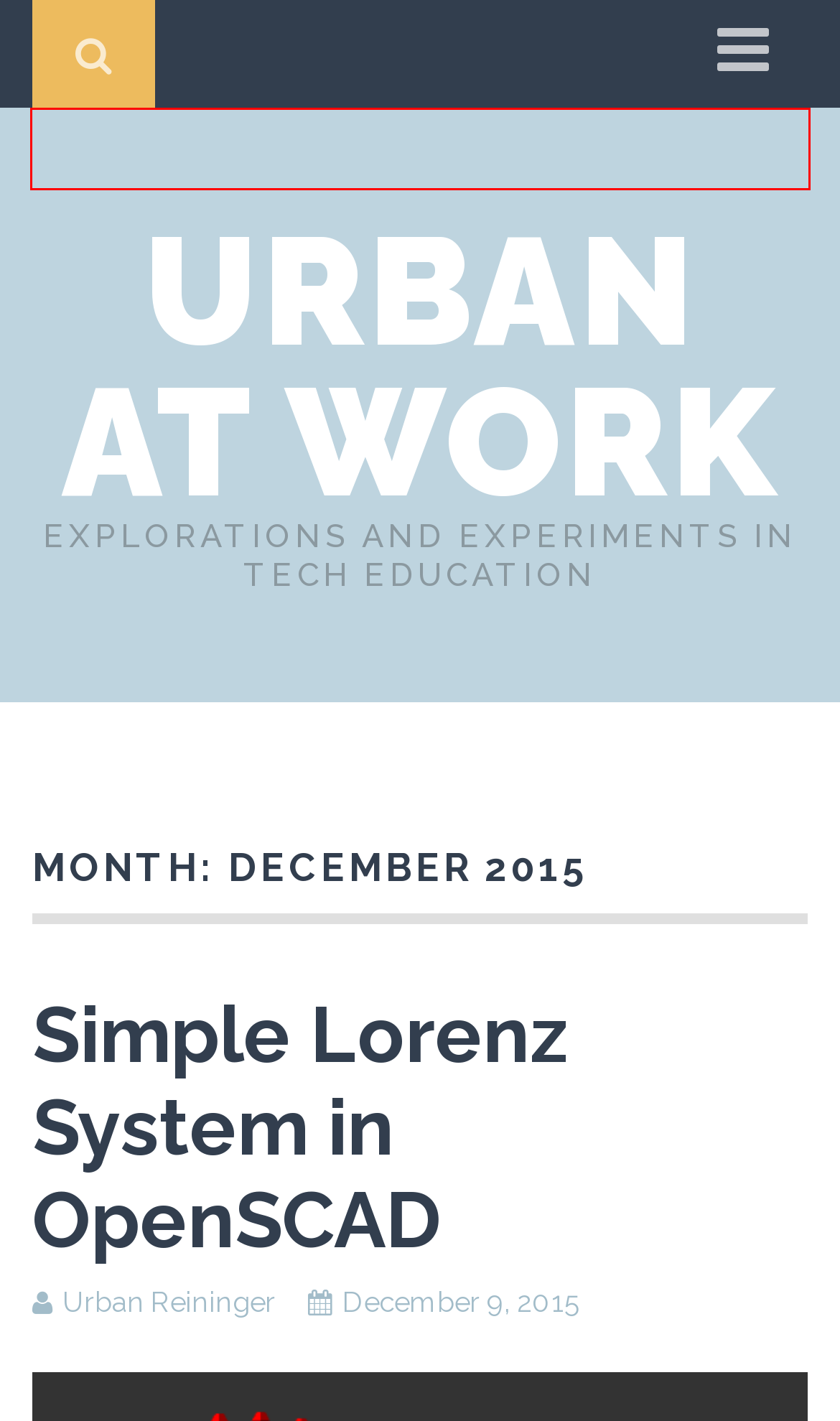Evaluate the webpage screenshot and identify the element within the red bounding box. Select the webpage description that best fits the new webpage after clicking the highlighted element. Here are the candidates:
A. Makerbot Archives - Urban At Work
B. OpenSCAD Archives - Urban At Work
C. Urban At Work - Explorations and Experiments in Tech Education
D. Code Is Everywhere Archives - Urban At Work
E. Portfolio Home (Grad School) - Urban At Work
F. About Us - Urban At Work
G. Simple Lorenz System in OpenSCAD - Urban At Work
H. Urban Reininger, Author at Urban At Work

C